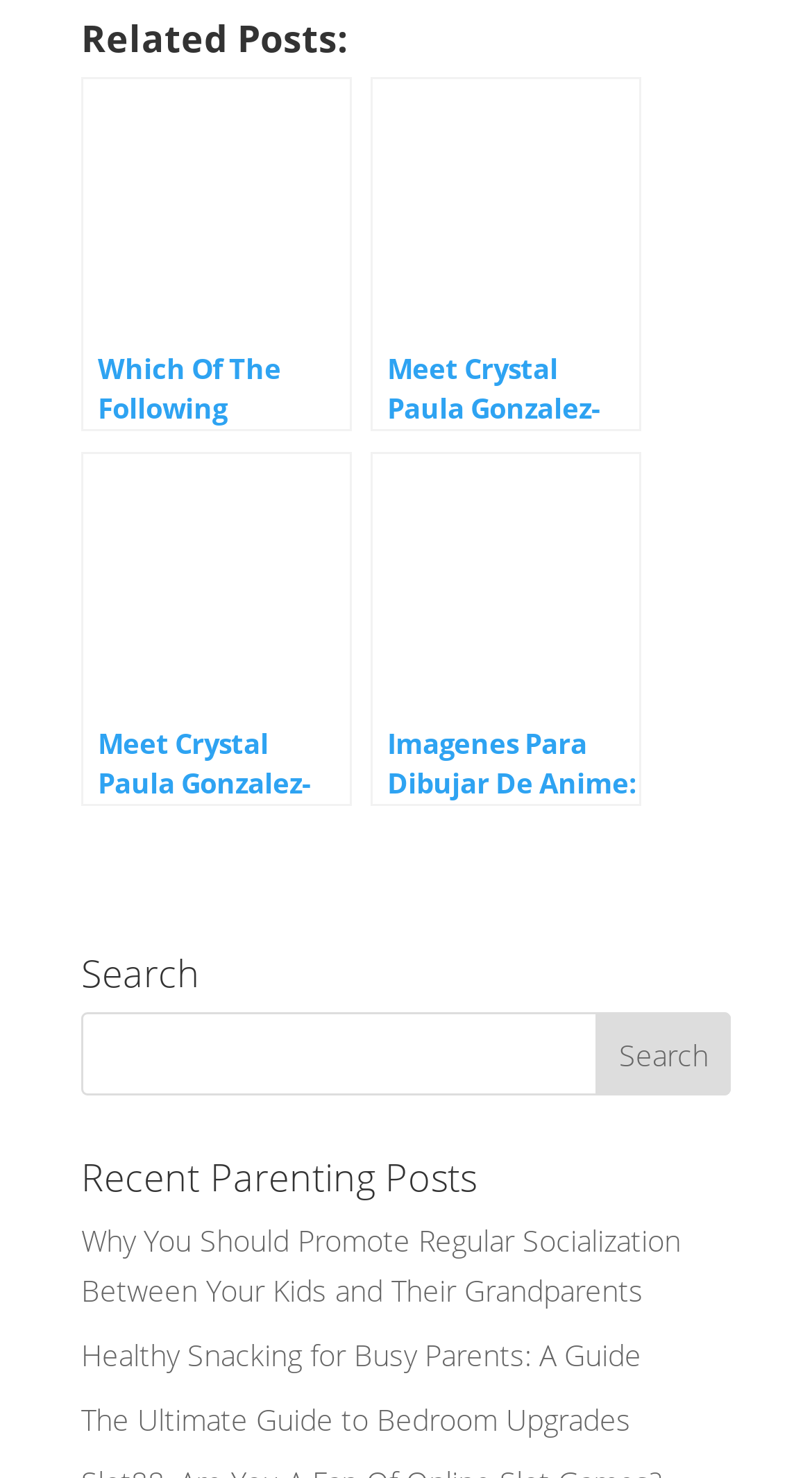Please identify the bounding box coordinates for the region that you need to click to follow this instruction: "Learn about healthy snacking for busy parents".

[0.1, 0.903, 0.79, 0.93]